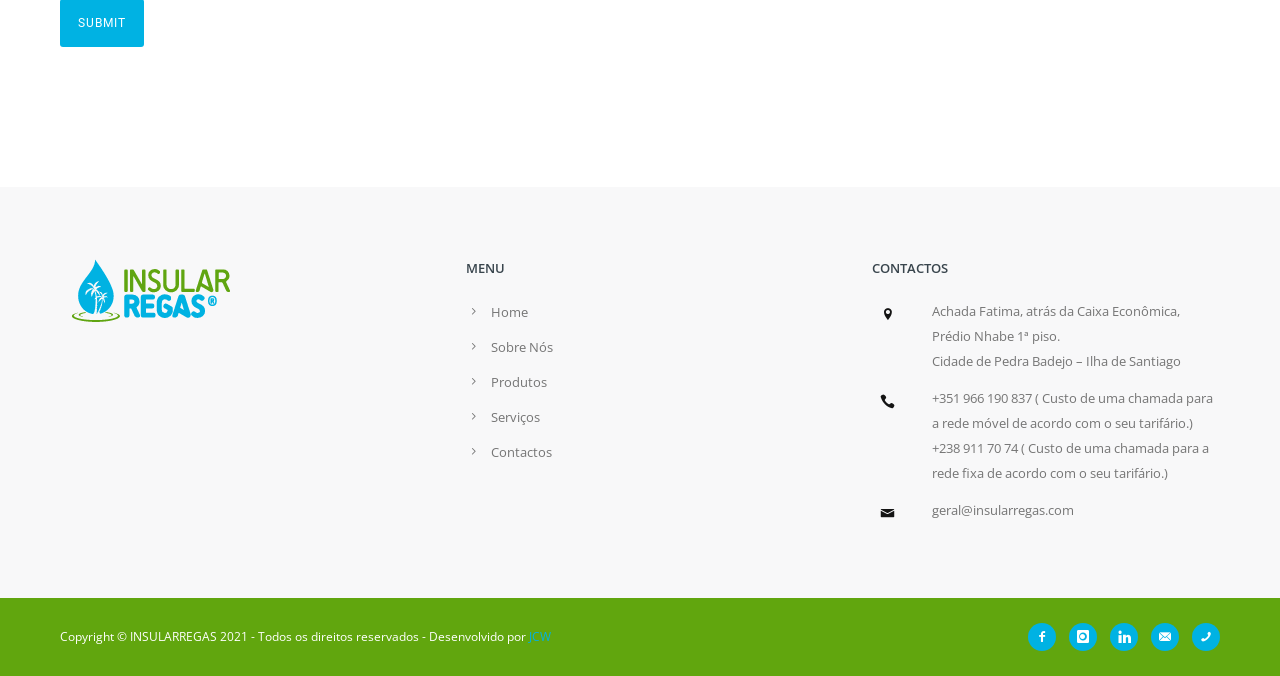Find the bounding box coordinates for the UI element that matches this description: "Contactos".

[0.384, 0.655, 0.431, 0.682]